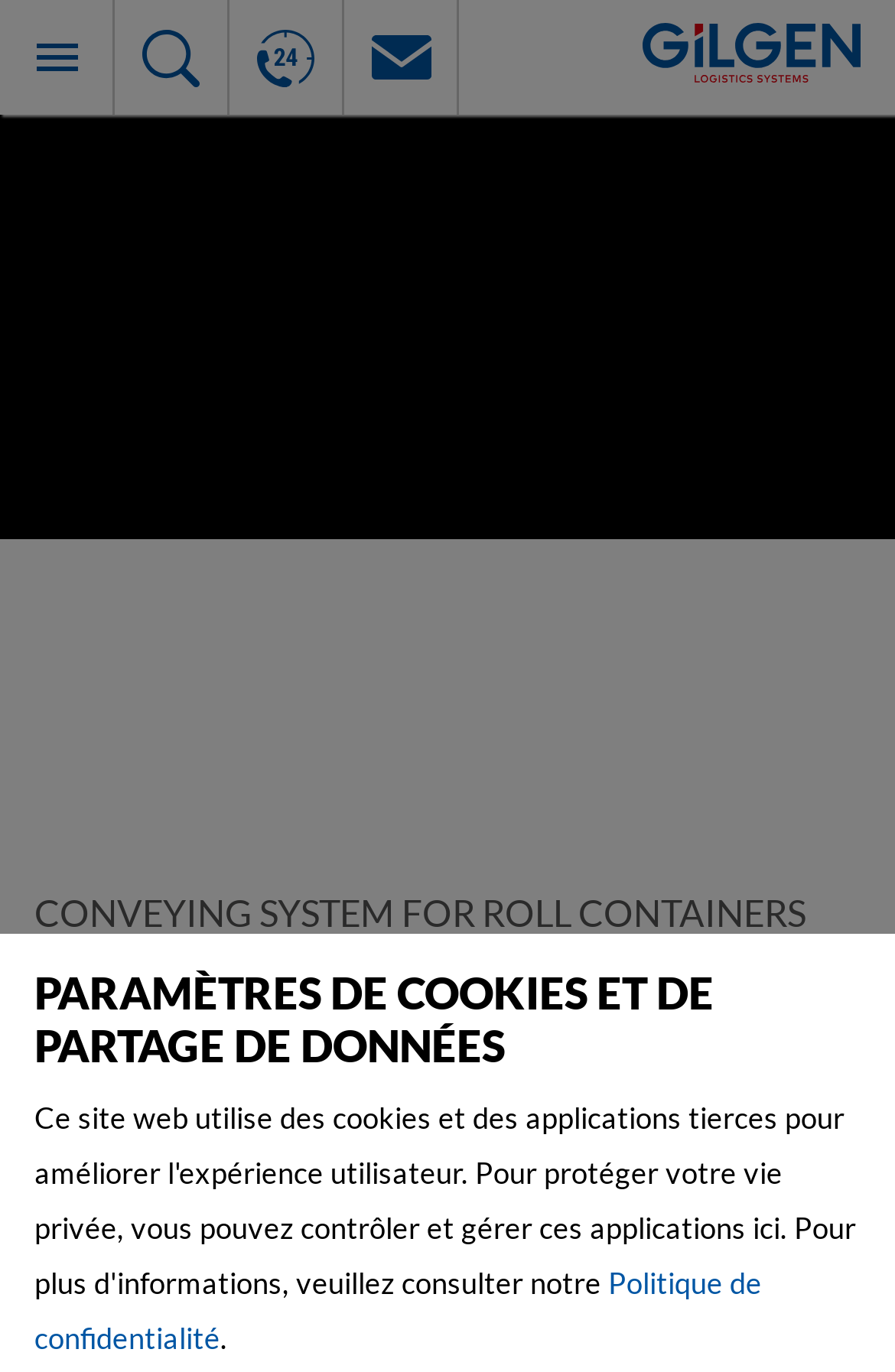Find the bounding box coordinates for the element that must be clicked to complete the instruction: "Switch to German". The coordinates should be four float numbers between 0 and 1, indicated as [left, top, right, bottom].

[0.021, 0.102, 0.172, 0.129]